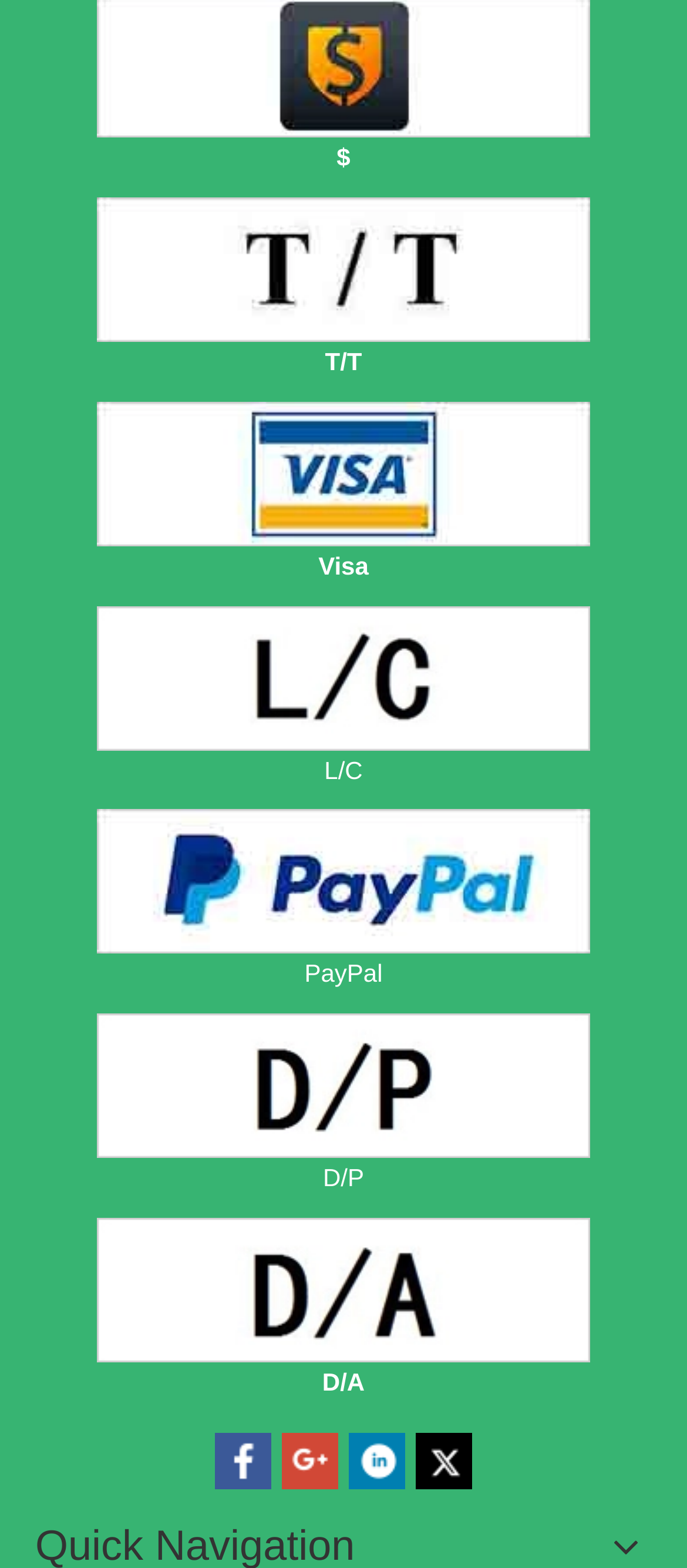Find the bounding box coordinates of the clickable area required to complete the following action: "View Deal".

None